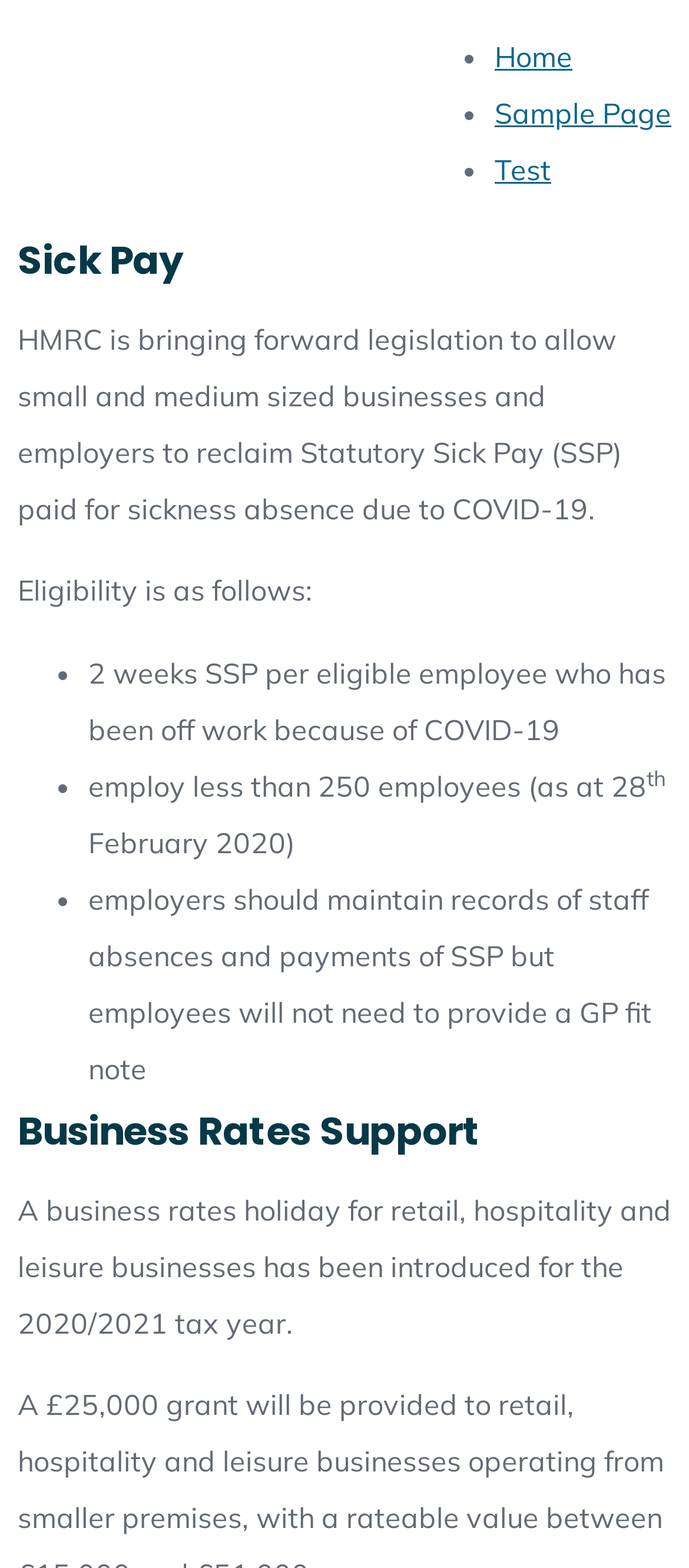What type of businesses are eligible for the business rates holiday?
Based on the visual, give a brief answer using one word or a short phrase.

Retail, hospitality, and leisure